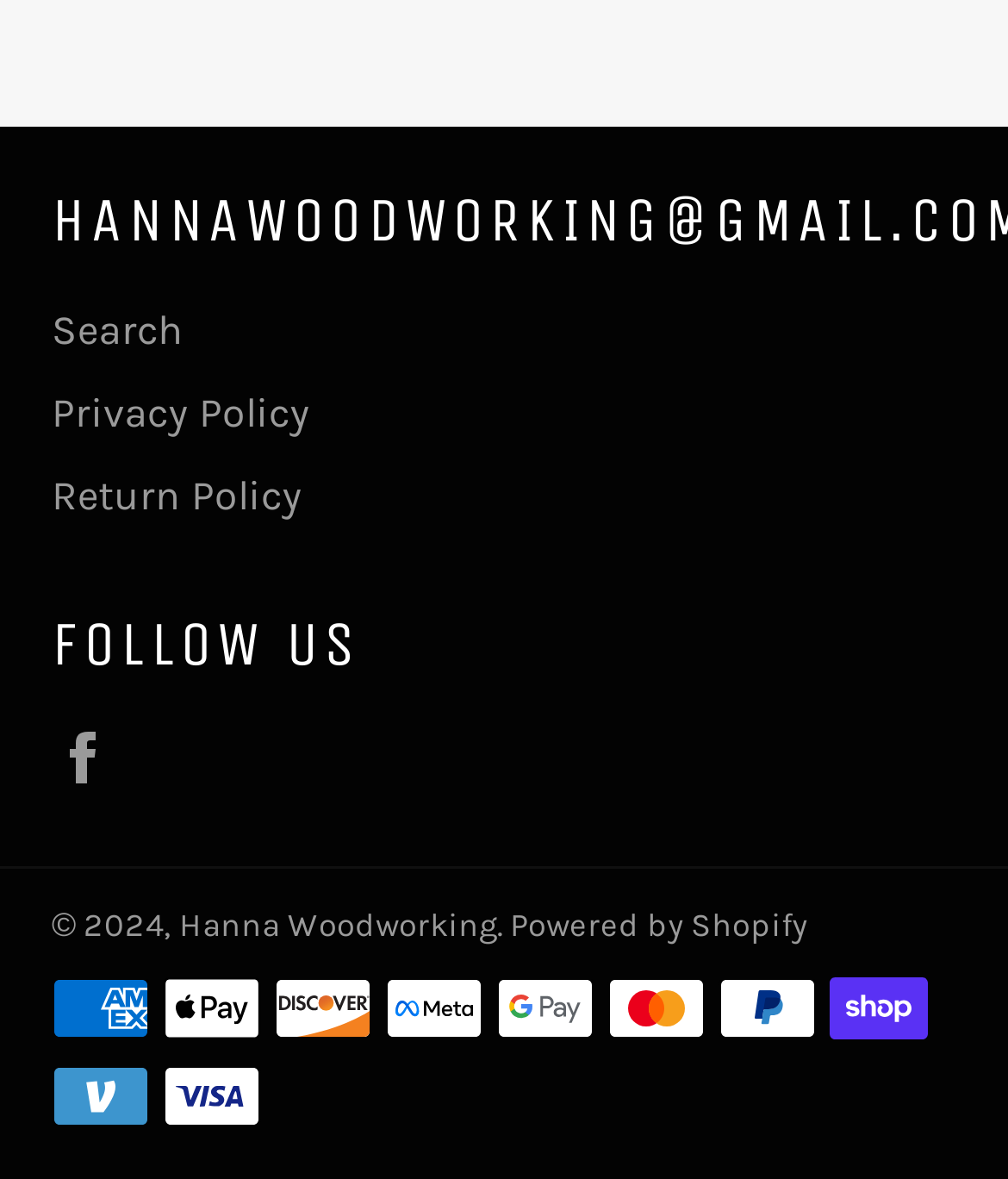Carefully examine the image and provide an in-depth answer to the question: How many social media links are displayed on the webpage?

The social media link is displayed as a link at the top of the webpage, which is 'Facebook'.